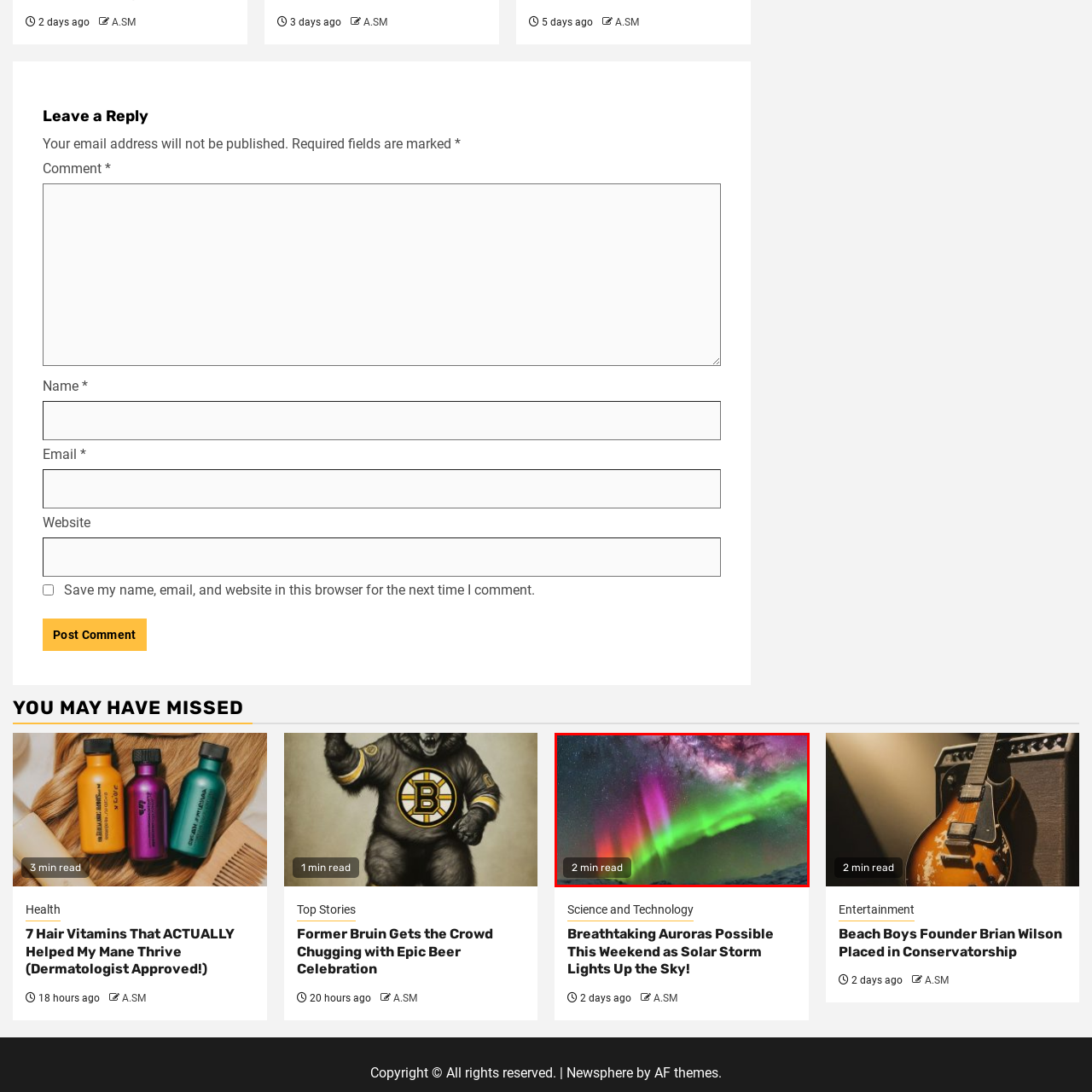Create a thorough and descriptive caption for the photo marked by the red boundary.

A stunning display of the auroras adorns the night sky, showcasing vibrant hues of green and pink against a backdrop of stars. The ethereal phenomenon is not only a visual marvel but also signifies the effects of solar storms on Earth's atmosphere. This captivating scene invites viewers to explore the interplay between cosmic activity and our planet. Accompanying the image is a note indicating a short read time of just 2 minutes, perfect for those looking to delve into the science and beauty behind such breathtaking natural wonders.